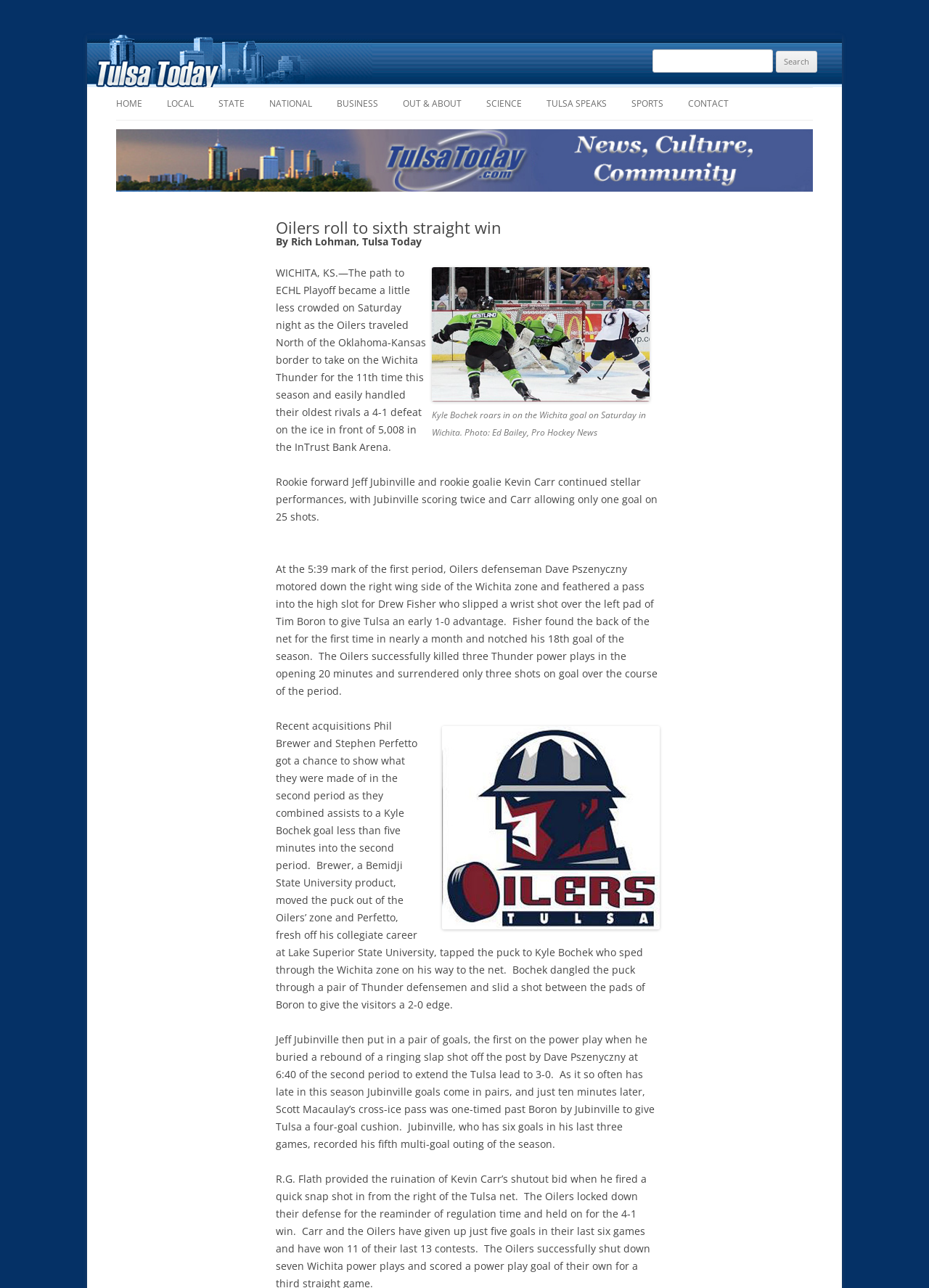Locate the bounding box coordinates of the region to be clicked to comply with the following instruction: "Read Oilers roll to sixth straight win article". The coordinates must be four float numbers between 0 and 1, in the form [left, top, right, bottom].

[0.297, 0.169, 0.71, 0.184]